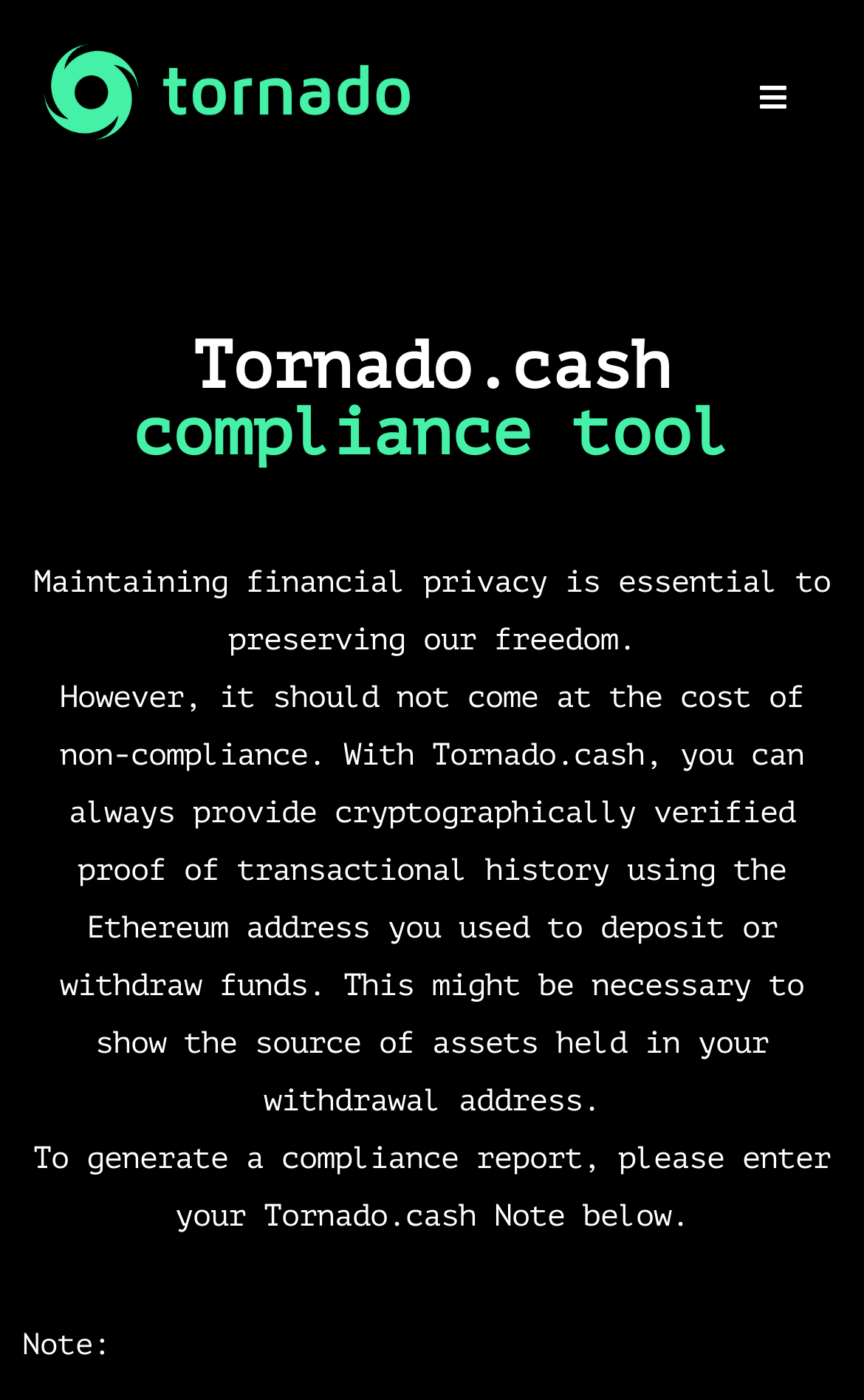Answer in one word or a short phrase: 
What is the relationship between Tornado.cash and Ethereum?

Ethereum address